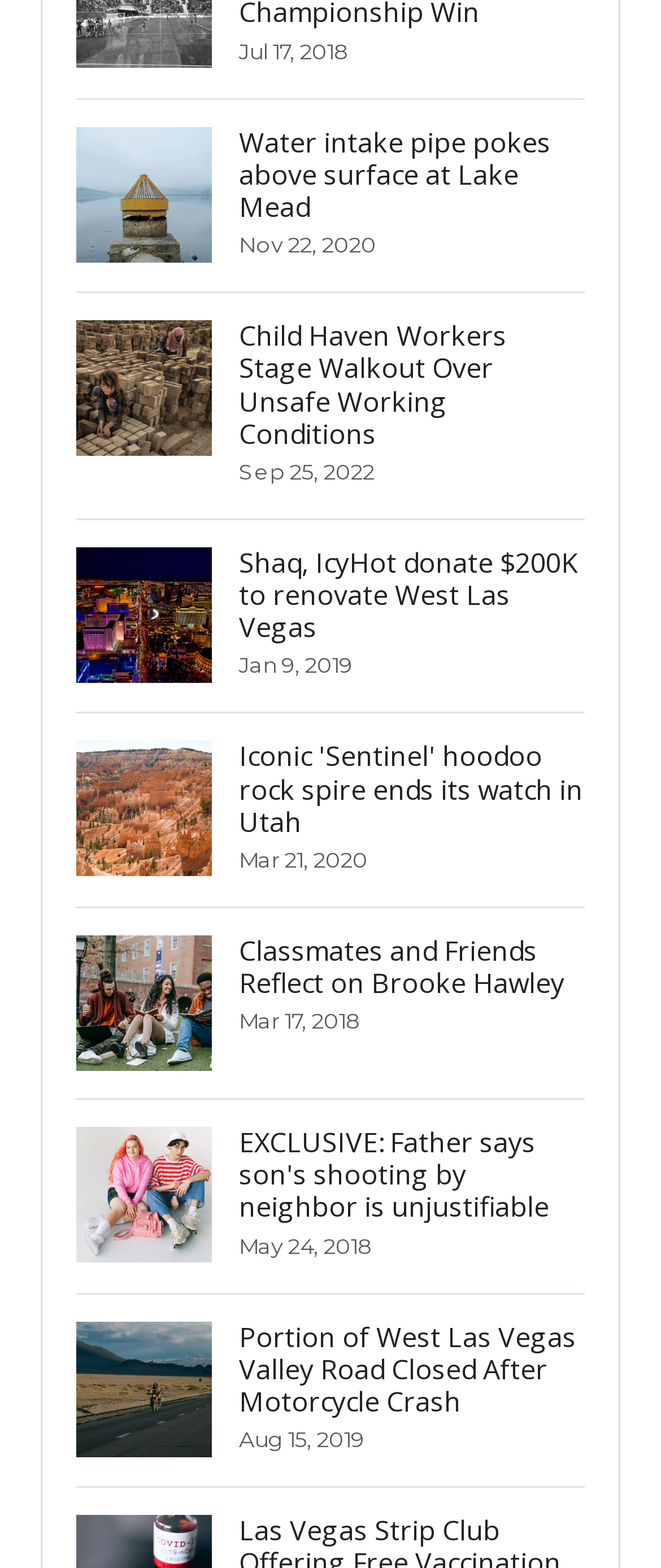What is the topic of the first link?
Refer to the screenshot and deliver a thorough answer to the question presented.

I determined the topic of the first link by looking at the text of the link, which is 'Water intake pipe pokes above surface at Lake Mead Nov 22, 2020'. The main topic of this link is about a water intake pipe.